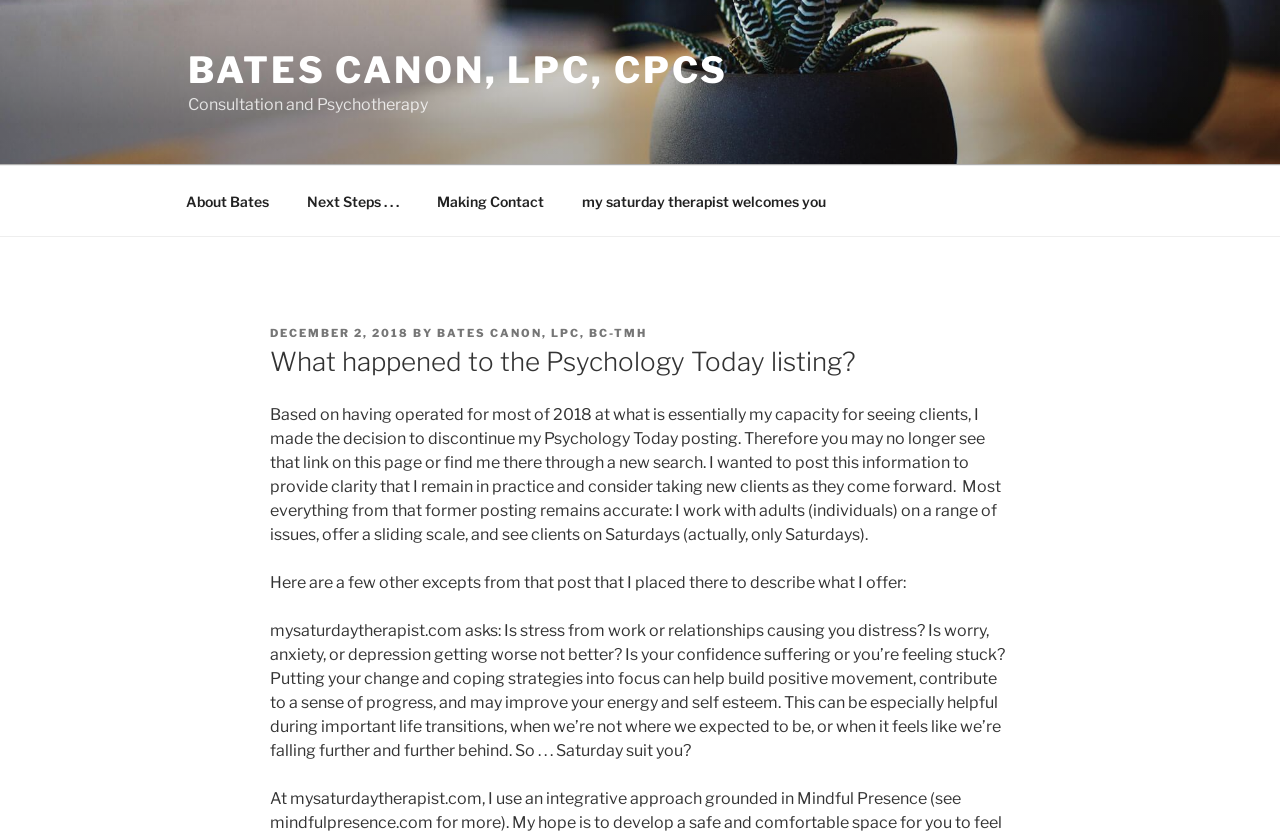What is the author's approach to therapy?
Based on the screenshot, give a detailed explanation to answer the question.

The author's approach to therapy can be determined by reading the text, which states 'Putting your change and coping strategies into focus can help build positive movement, contribute to a sense of progress, and may improve your energy and self esteem.' This indicates that the author's approach to therapy focuses on helping clients make progress and build positive movement.